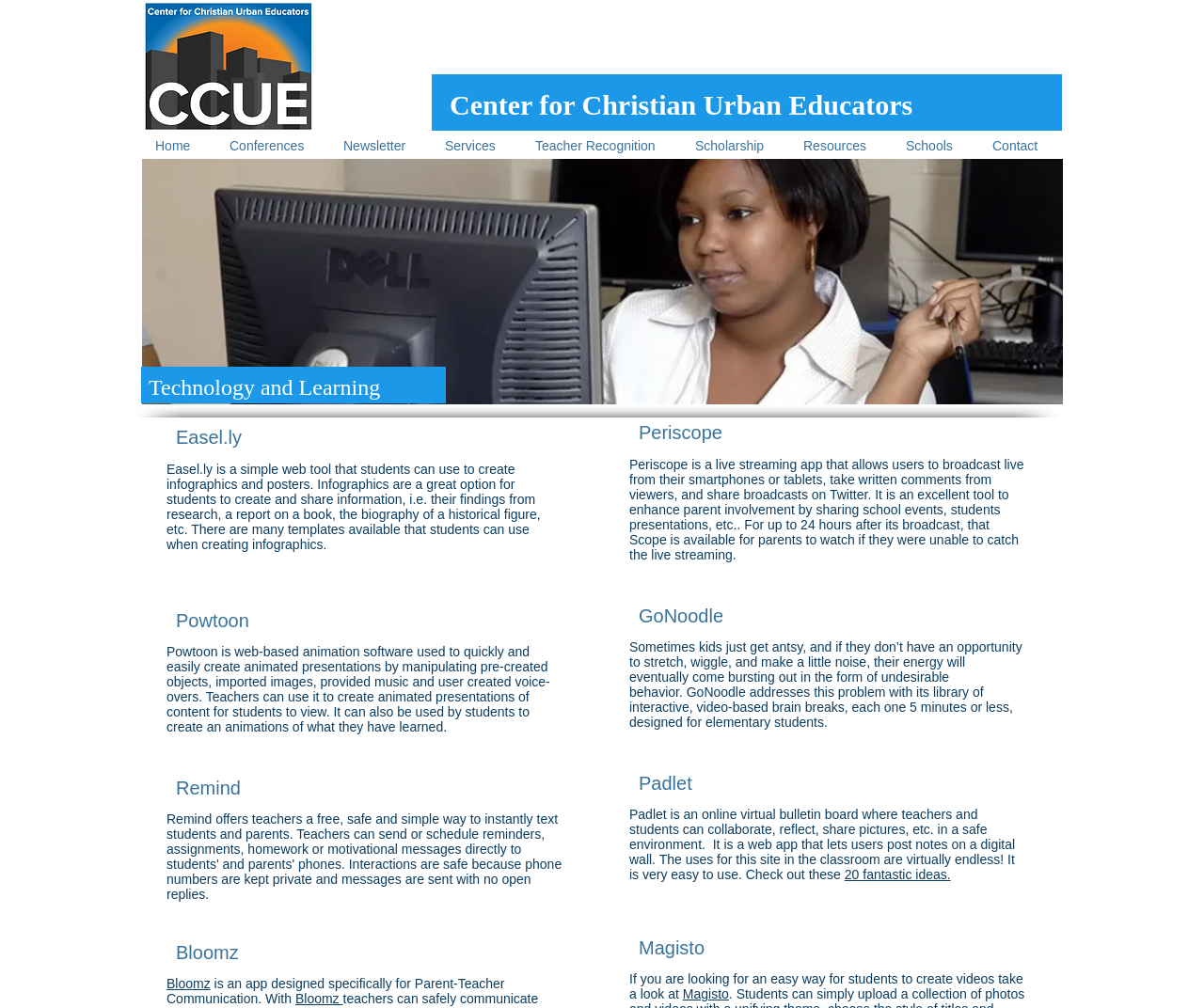Could you highlight the region that needs to be clicked to execute the instruction: "Click on the 'Home' link"?

[0.117, 0.132, 0.179, 0.158]